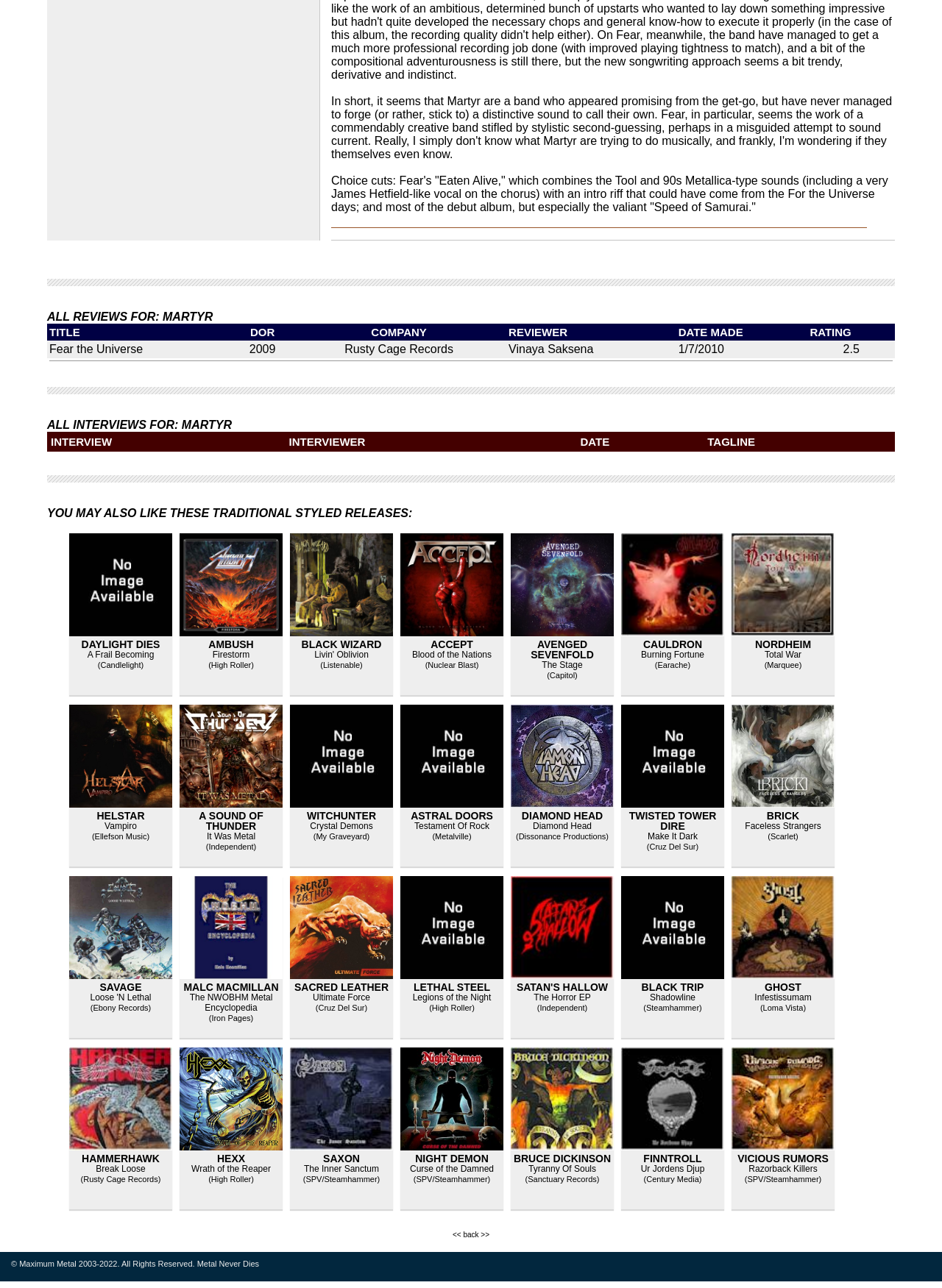Identify and provide the bounding box coordinates of the UI element described: "Witchunter". The coordinates should be formatted as [left, top, right, bottom], with each number being a float between 0 and 1.

[0.326, 0.629, 0.399, 0.638]